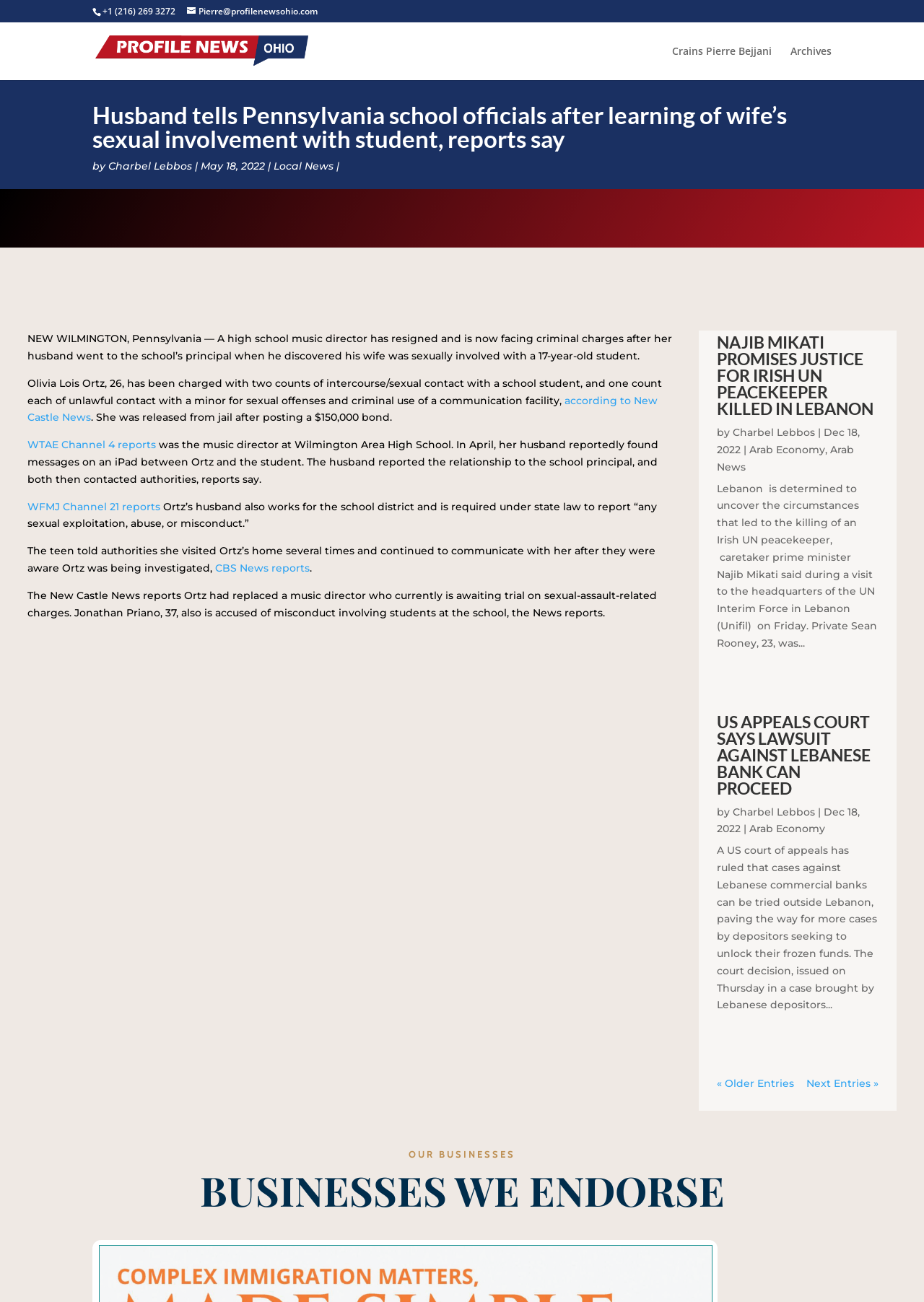Pinpoint the bounding box coordinates of the clickable element to carry out the following instruction: "Contact Profile News Ohio."

[0.202, 0.004, 0.344, 0.013]